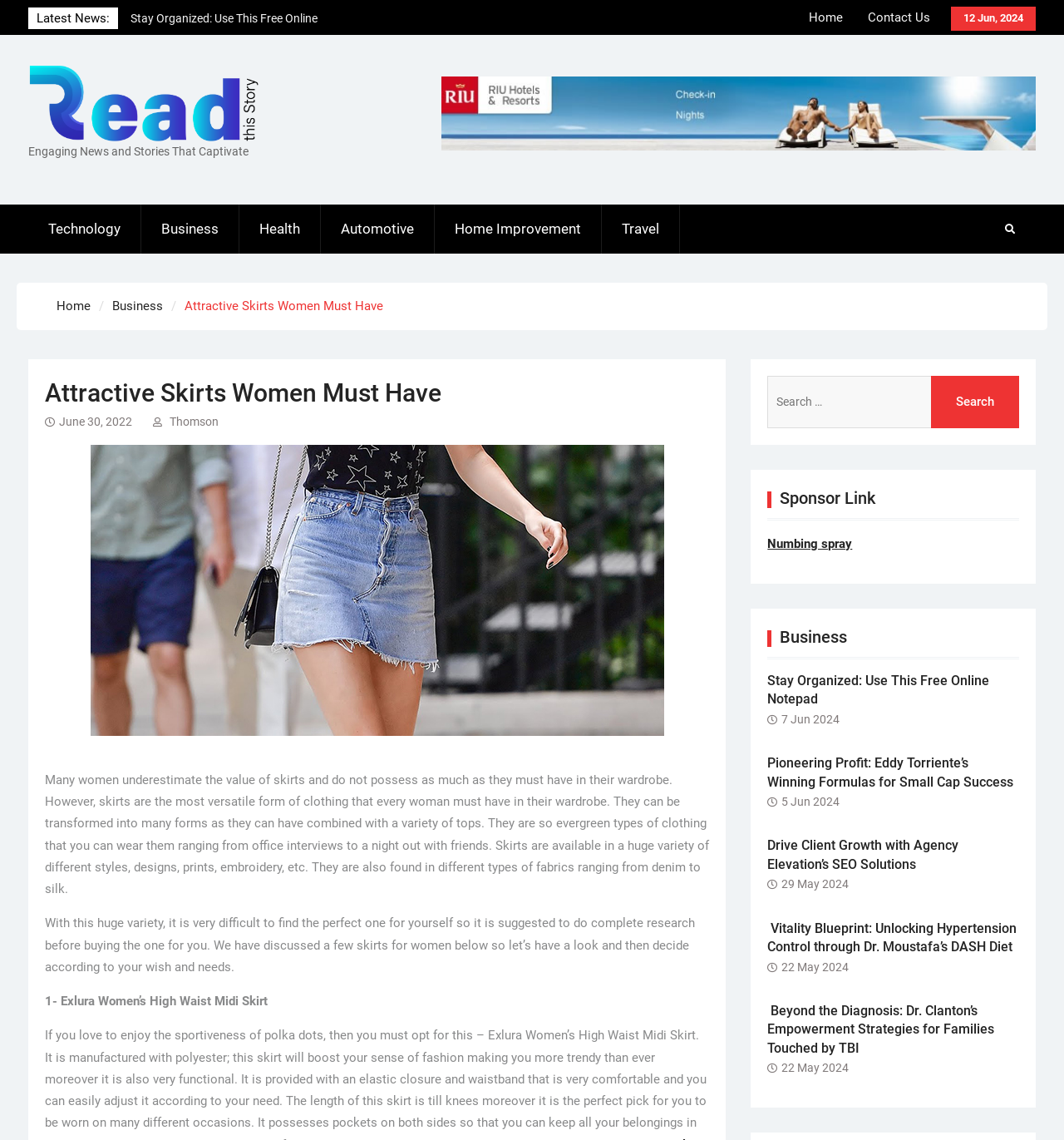Analyze the image and provide a detailed answer to the question: How many types of skirts are mentioned in the article?

I read the article on the webpage, which discusses the importance of skirts in a woman's wardrobe. Although the article mentions that skirts are available in a huge variety of different styles, designs, prints, embroidery, etc., it does not specify the exact number of types of skirts.